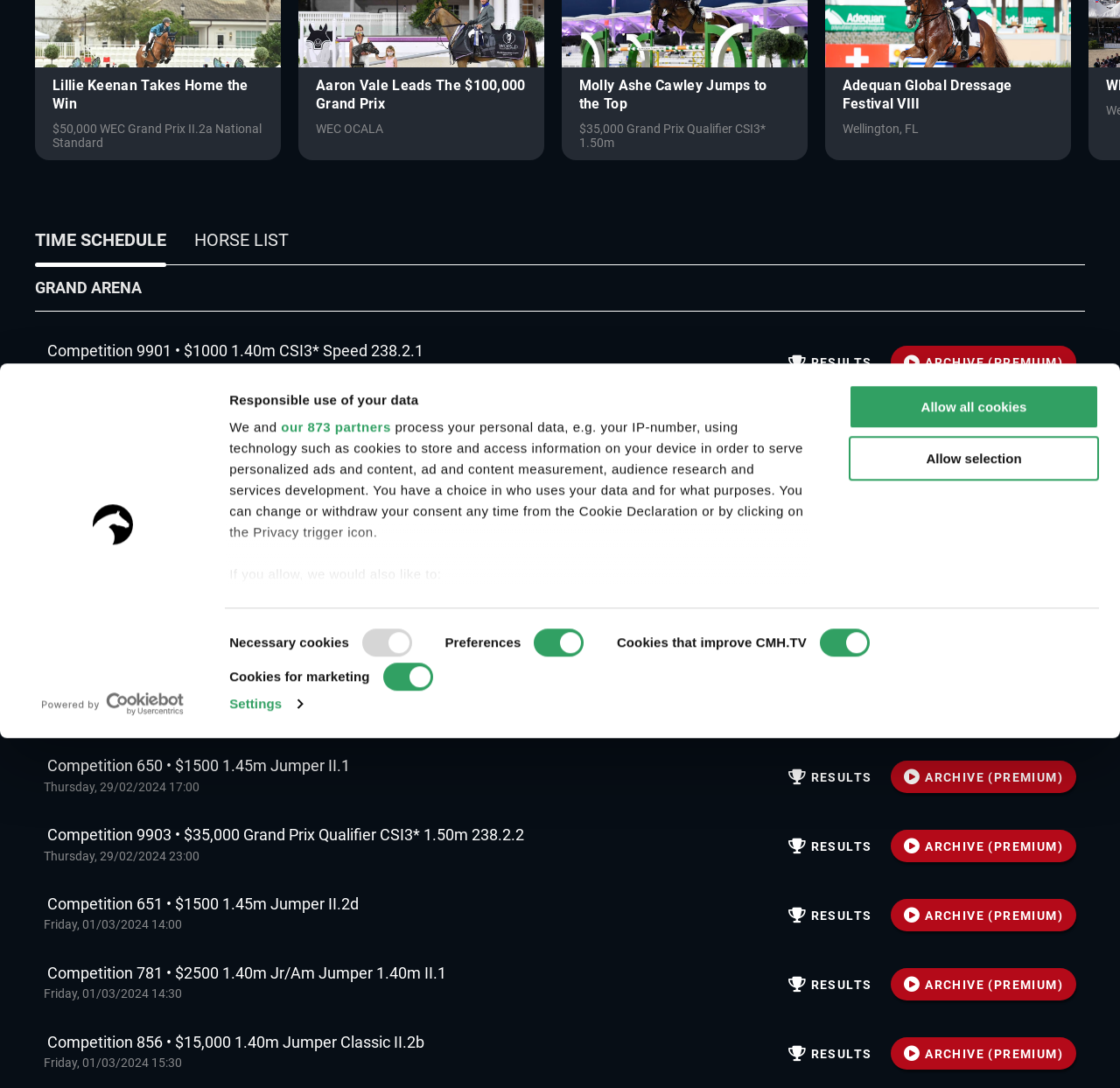Identify the bounding box coordinates for the UI element described as follows: "Directory". Ensure the coordinates are four float numbers between 0 and 1, formatted as [left, top, right, bottom].

None